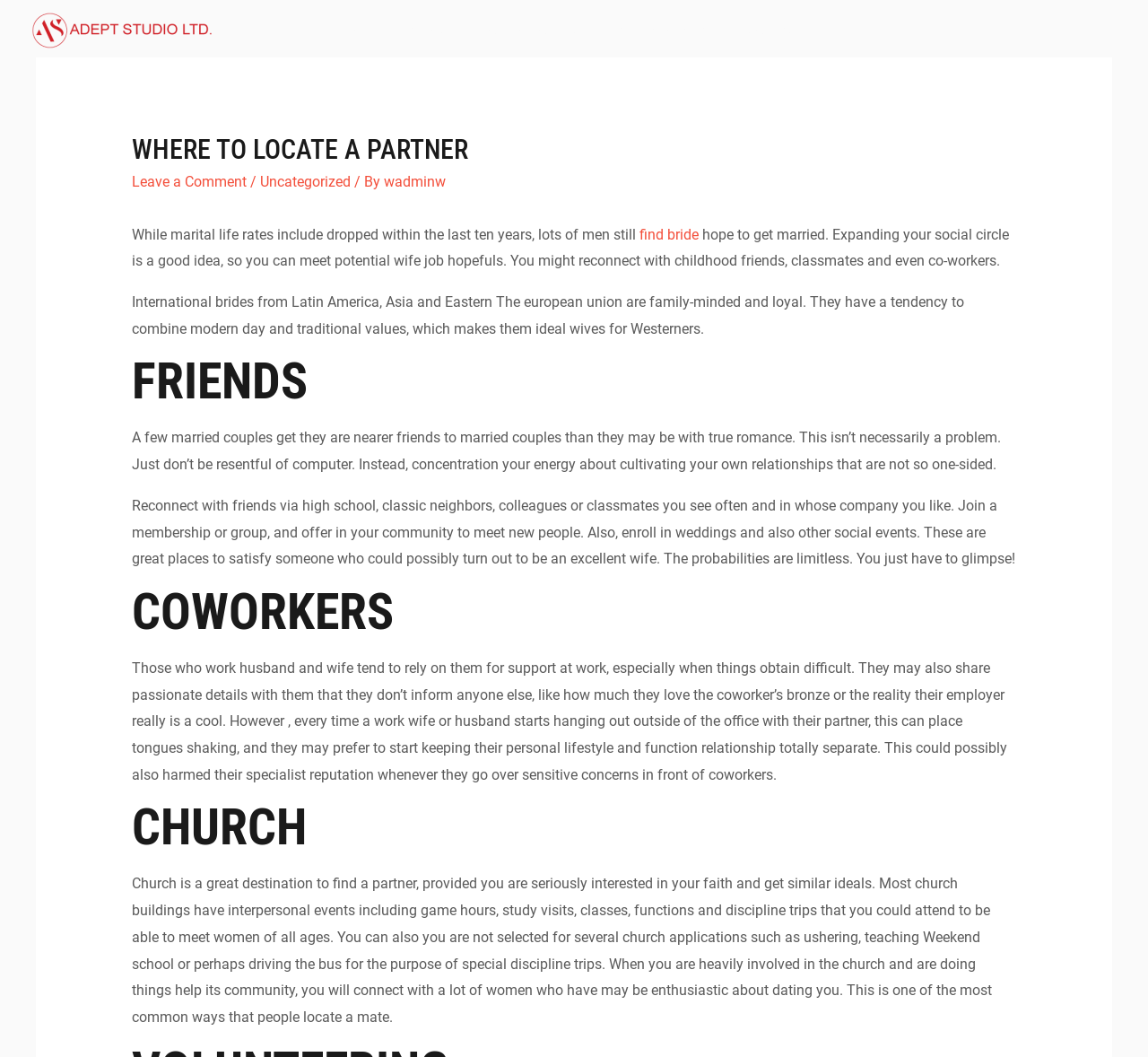Please pinpoint the bounding box coordinates for the region I should click to adhere to this instruction: "Click on the Leave a Comment link".

[0.115, 0.164, 0.215, 0.18]